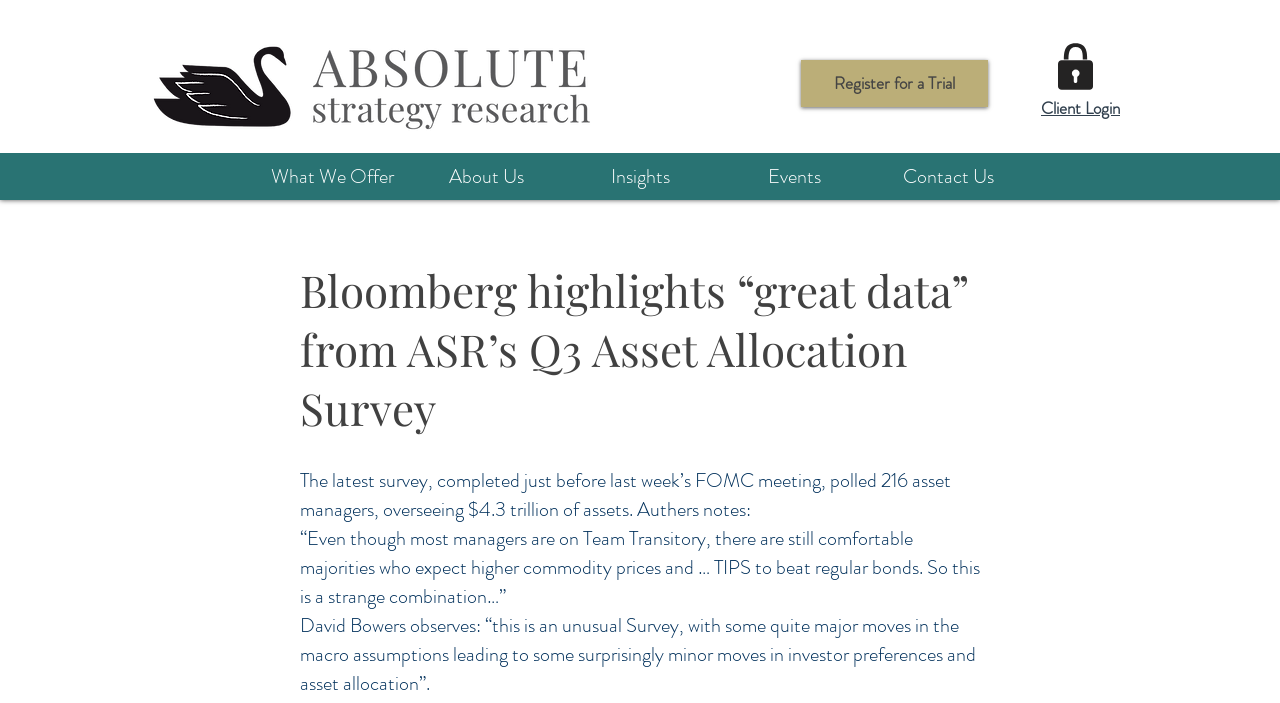What is the topic of the article?
Refer to the screenshot and answer in one word or phrase.

ASR’s Q3 Asset Allocation Survey